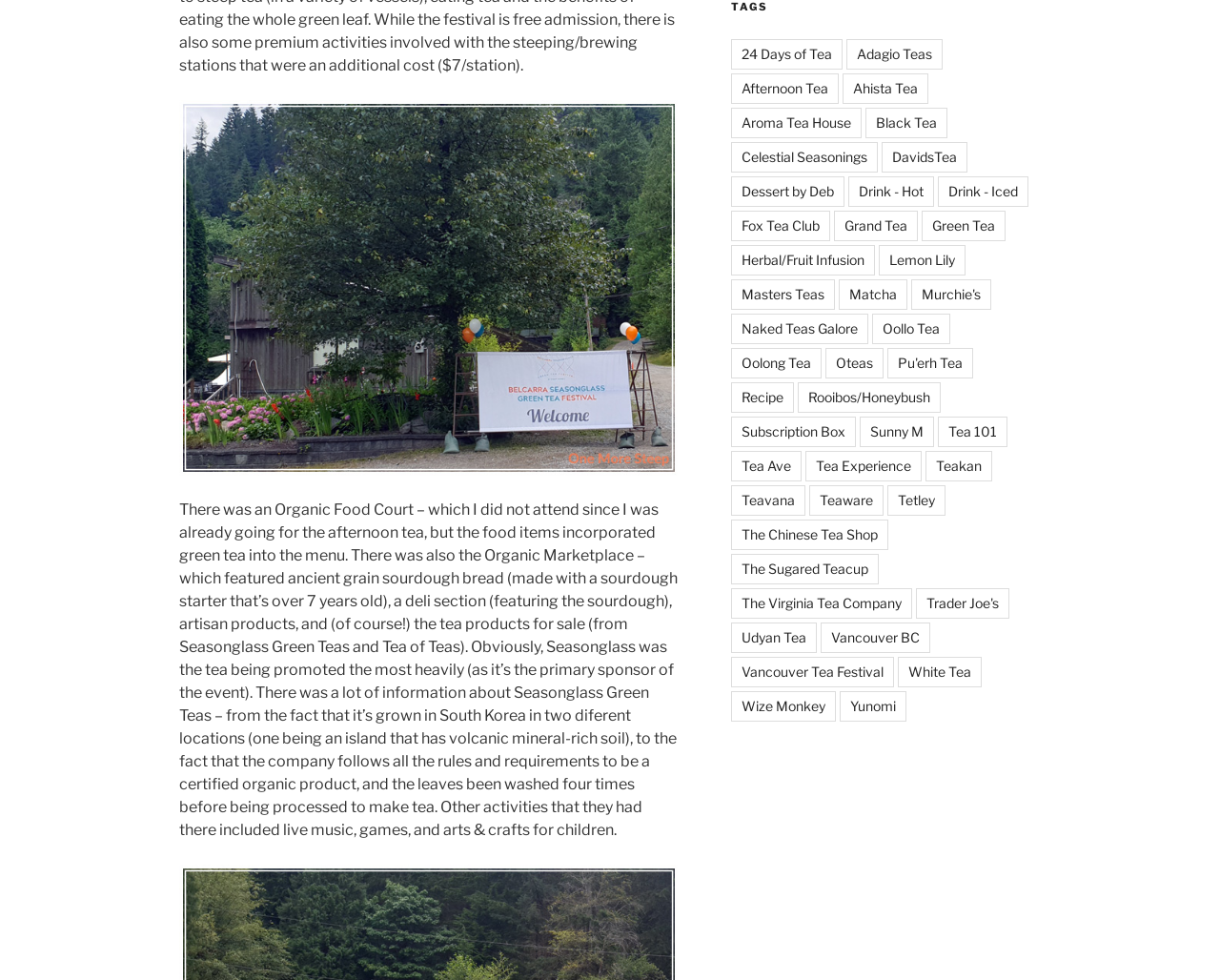What type of bread was featured in the Organic Marketplace?
Please give a detailed and elaborate explanation in response to the question.

The Organic Marketplace featured ancient grain sourdough bread, which was made with a sourdough starter that’s over 7 years old.